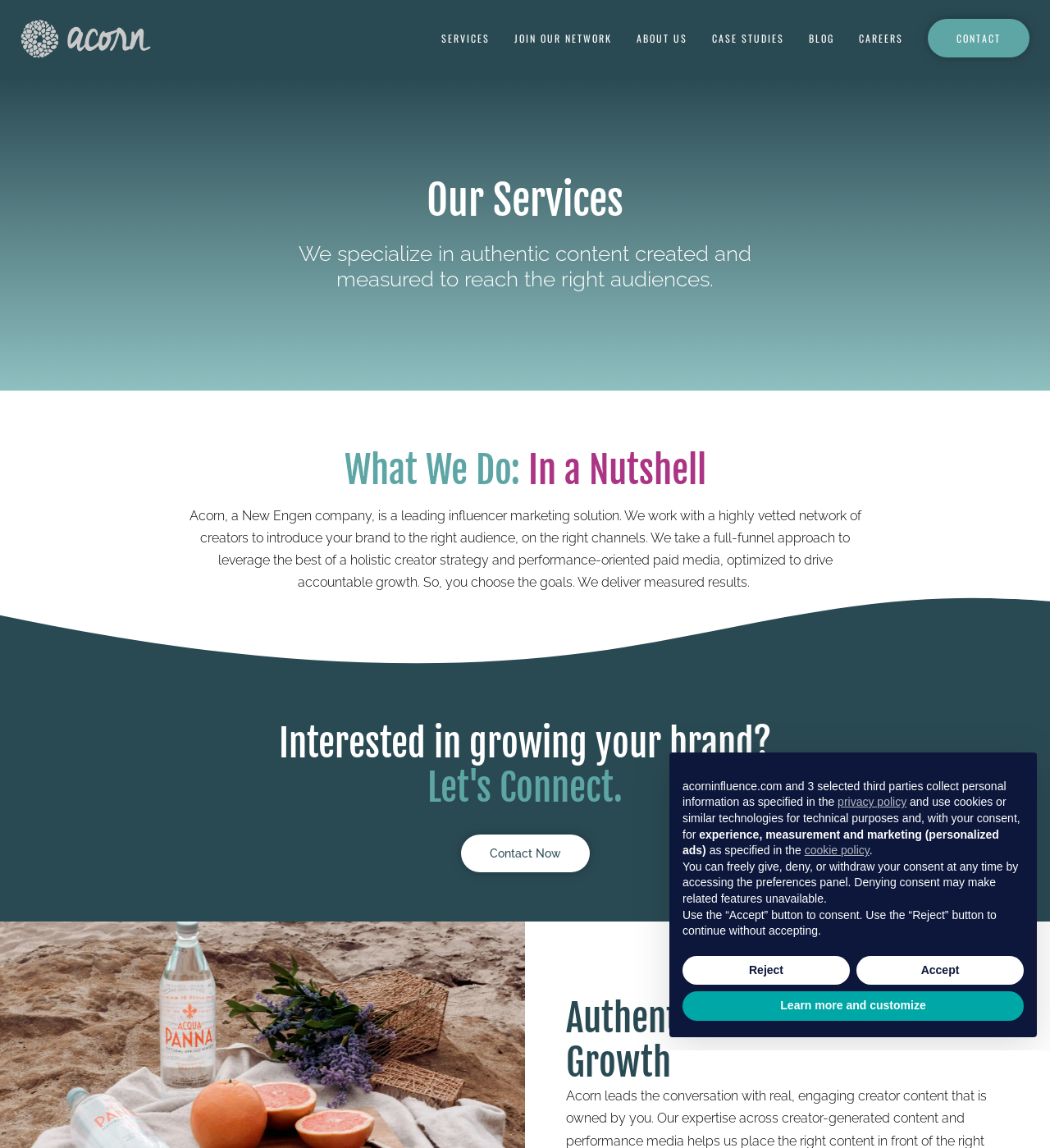Provide a thorough description of the webpage's content and layout.

The webpage is about Acorn Influence, a leading influencer marketing solution. At the top, there are seven links: '', 'SERVICES', 'JOIN OUR NETWORK', 'ABOUT US', 'CASE STUDIES', 'BLOG', and 'CAREERS', followed by a 'CONTACT' link slightly below. 

Below these links, there is a heading 'Our Services' followed by a paragraph of text describing the company's specialization in authentic content creation and measurement to reach the right audiences. 

Next, there is a heading 'What We Do: In a Nutshell' followed by a longer paragraph of text explaining Acorn's approach to influencer marketing, which involves working with a vetted network of creators to introduce brands to the right audience on the right channels.

Below this, there is a heading "Interested in growing your brand? Let's Connect." with a 'Contact Now' link. 

Further down, there is a heading 'Authentic Conversations & Growth'. 

At the very bottom of the page, there is a notice dialog with a heading 'Notice' that provides information about the website's privacy and cookie policies. The notice includes several paragraphs of text and links to the privacy policy and cookie policy, as well as buttons to 'Learn more and customize', 'Reject', and 'Accept' the policies.